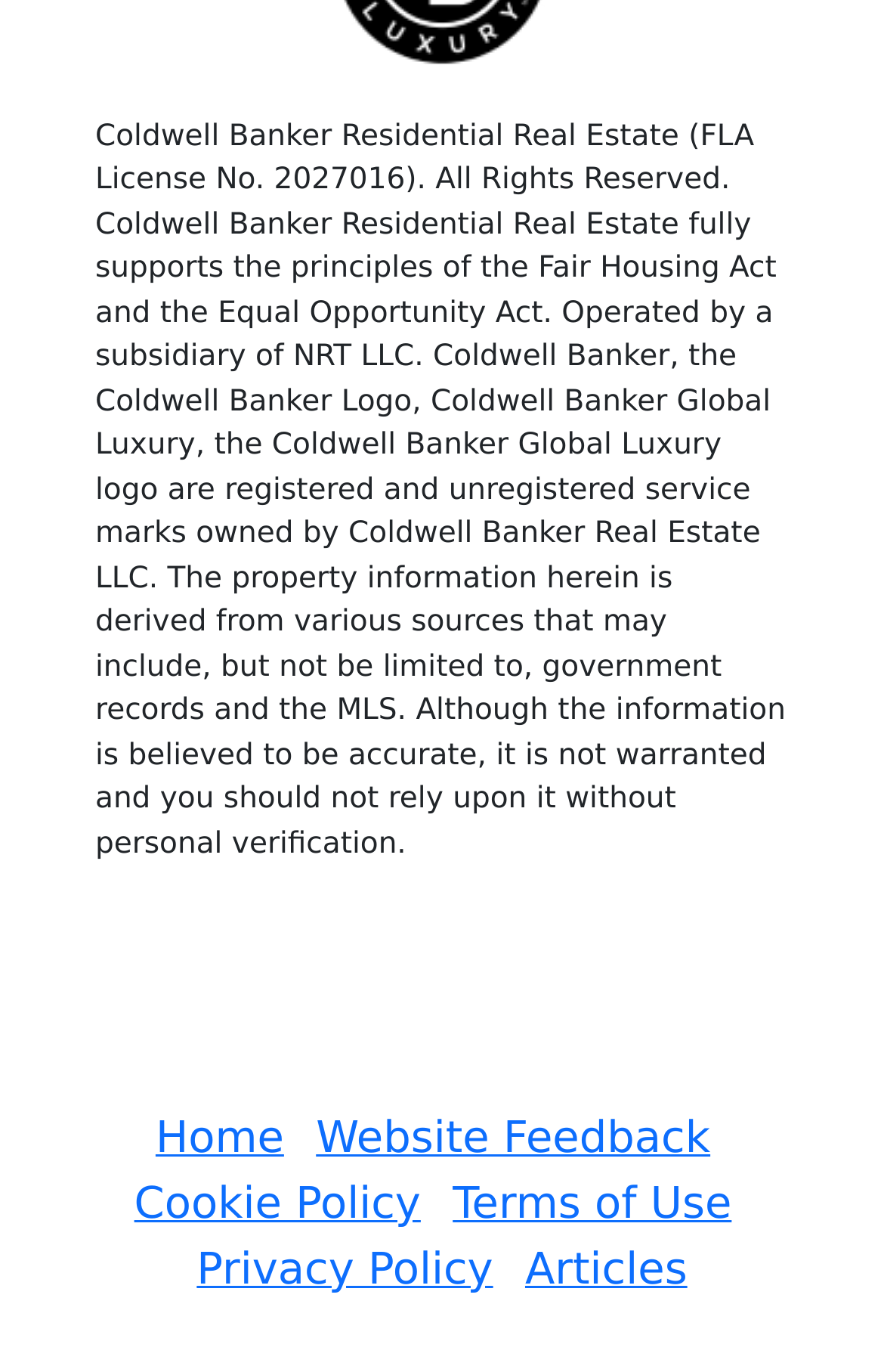Respond to the following question using a concise word or phrase: 
What is the name of the real estate company?

Coldwell Banker